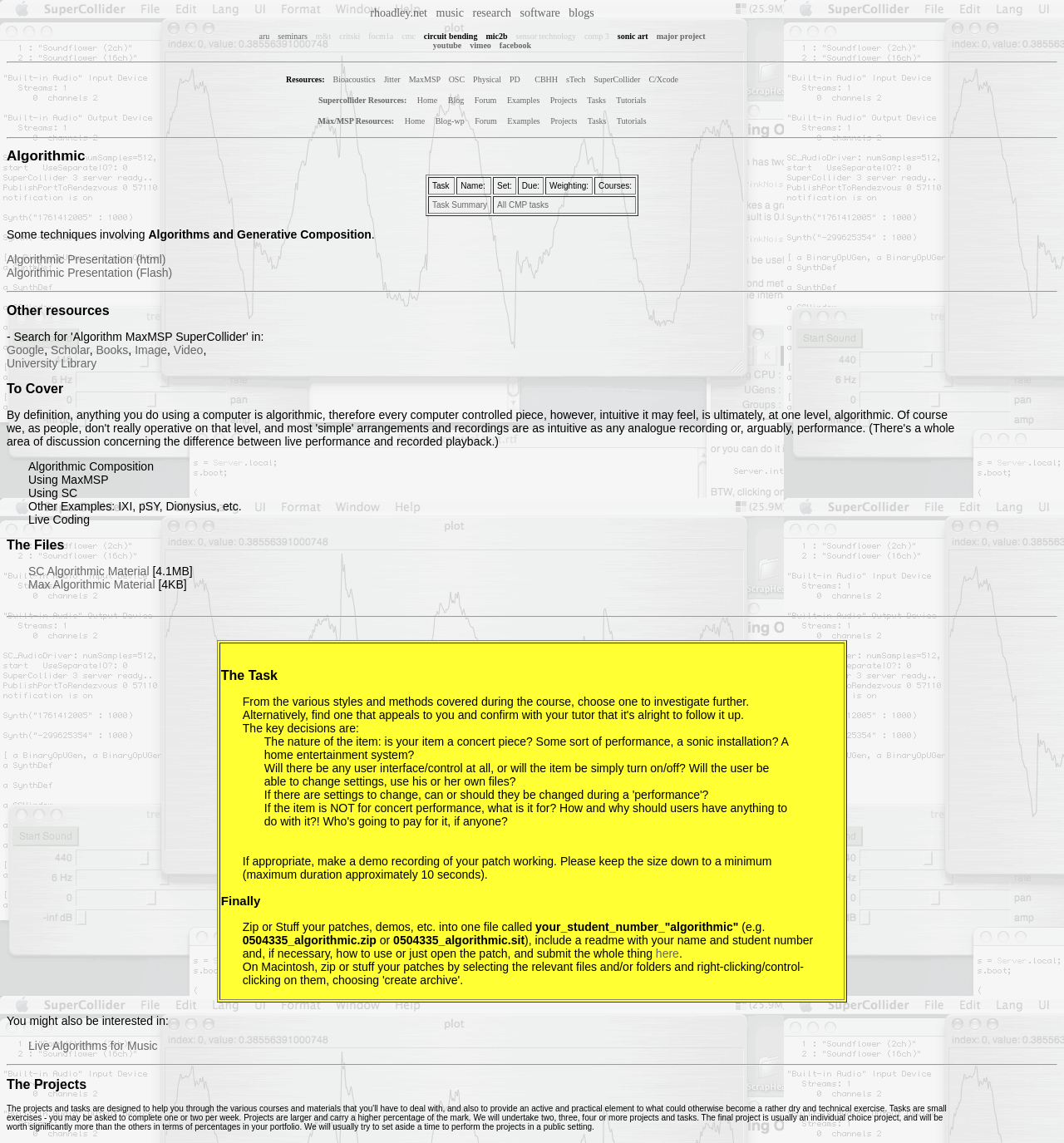Can you provide the bounding box coordinates for the element that should be clicked to implement the instruction: "view Bioacoustics resources"?

[0.313, 0.065, 0.353, 0.073]